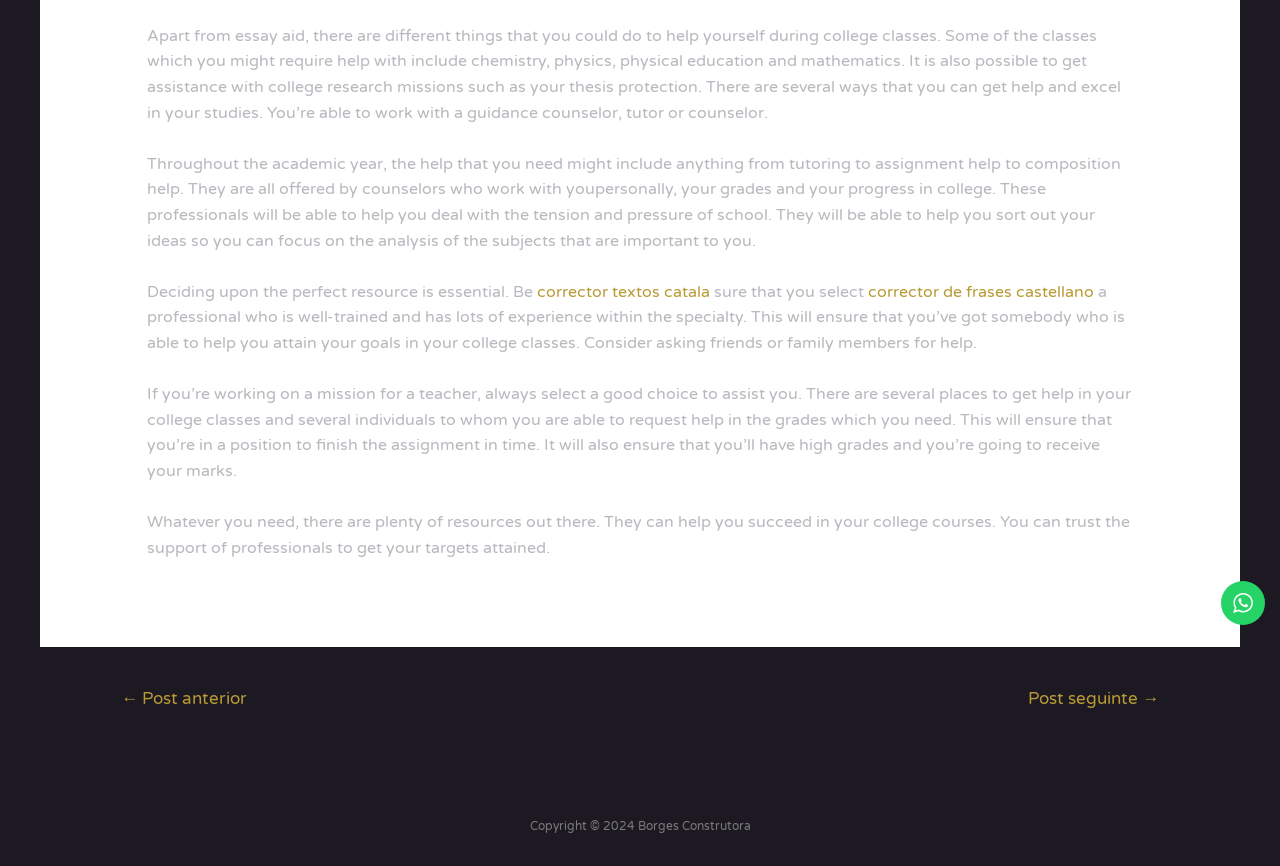Provide the bounding box for the UI element matching this description: "corrector textos catala".

[0.419, 0.325, 0.554, 0.348]